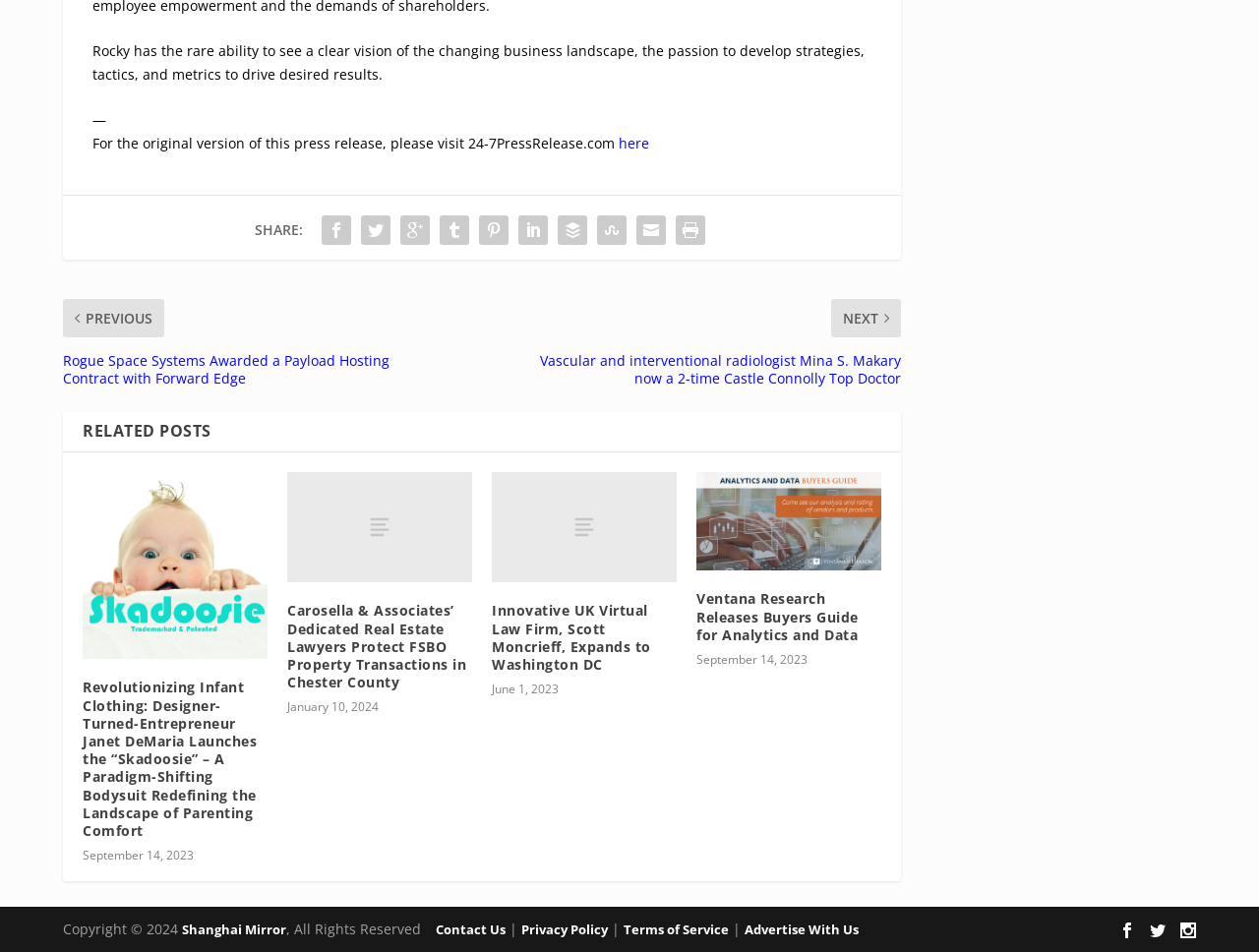Identify the bounding box coordinates of the clickable region to carry out the given instruction: "Click the 'here' link to view the original press release".

[0.491, 0.111, 0.516, 0.131]